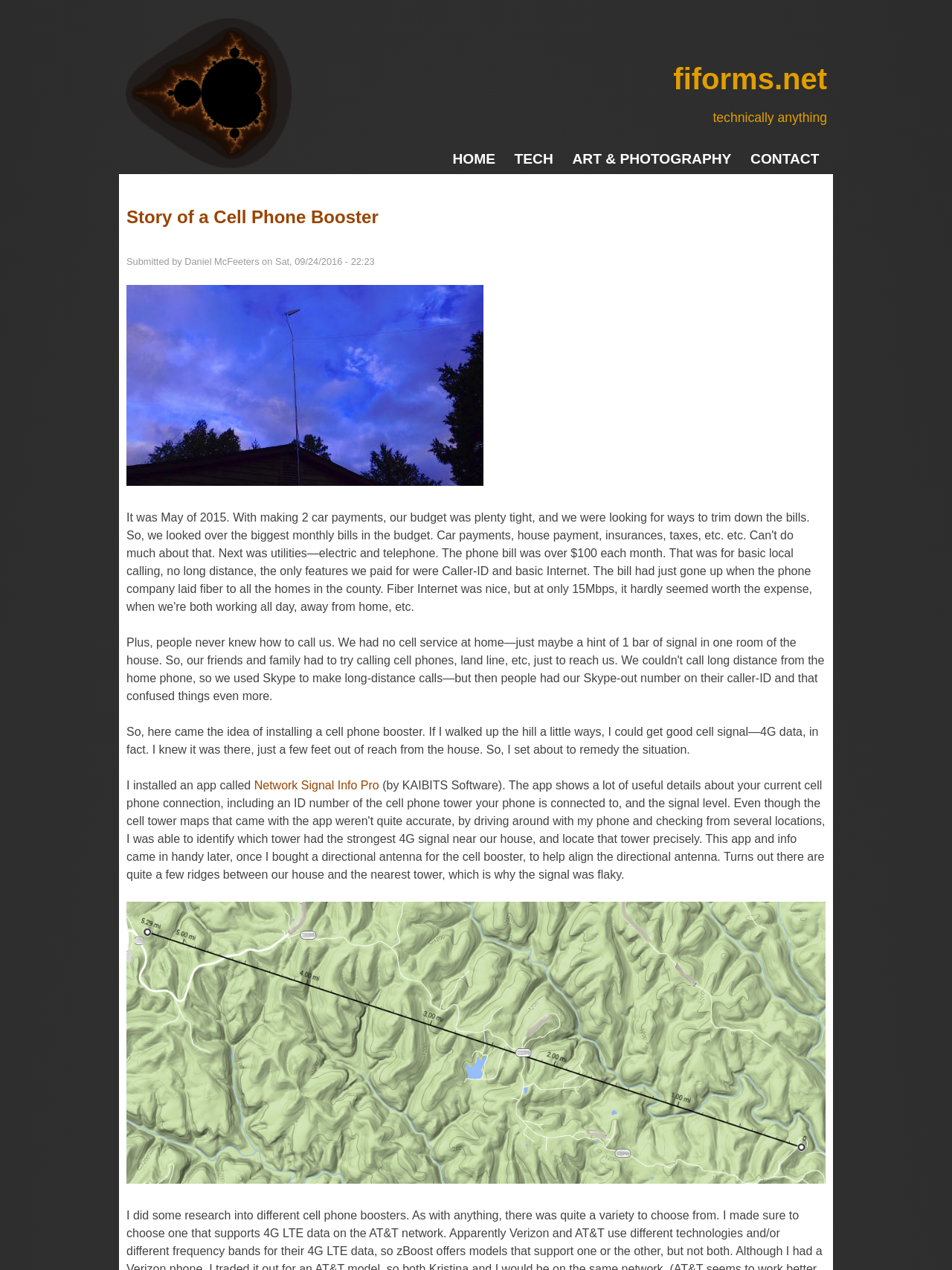Find the bounding box coordinates of the element's region that should be clicked in order to follow the given instruction: "View the image 'cellbooster_map_0.jpg'". The coordinates should consist of four float numbers between 0 and 1, i.e., [left, top, right, bottom].

[0.133, 0.71, 0.867, 0.932]